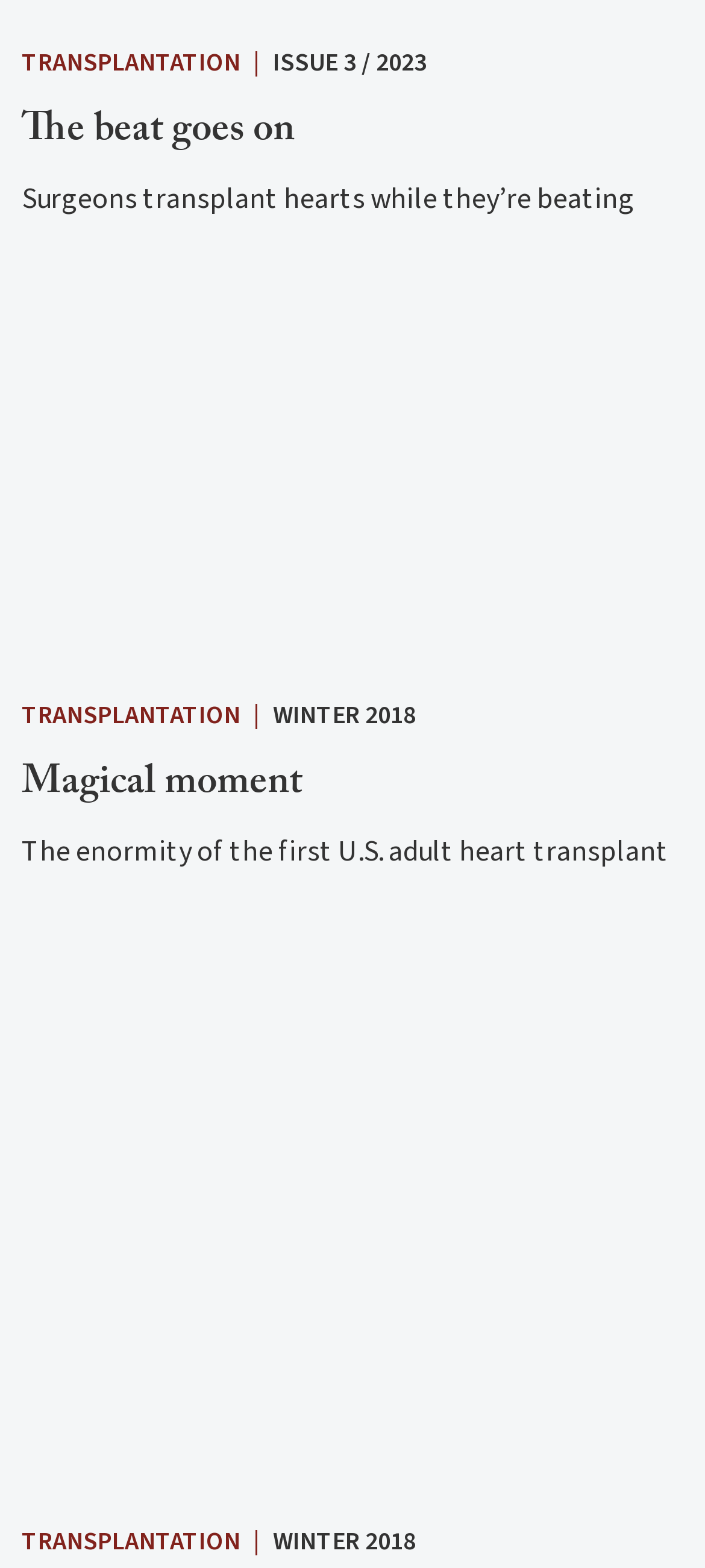What is the topic of the first article?
Please answer the question with as much detail and depth as you can.

The first article has a heading 'Go to full article for The beat goes on' and a text 'Surgeons transplant hearts while they’re beating', which suggests that the topic of the article is heart transplant.